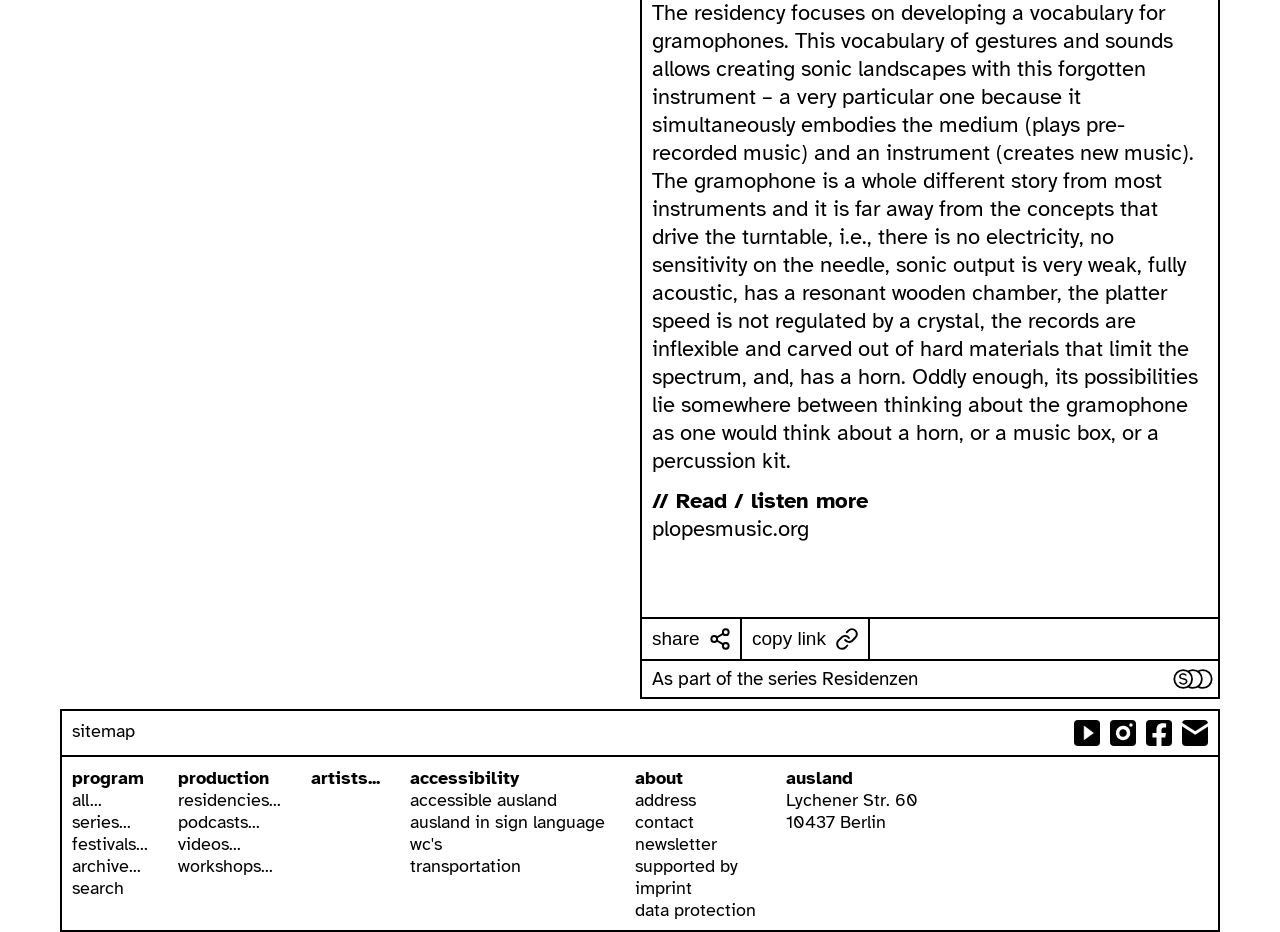Please find the bounding box coordinates of the section that needs to be clicked to achieve this instruction: "search".

[0.056, 0.941, 0.097, 0.965]